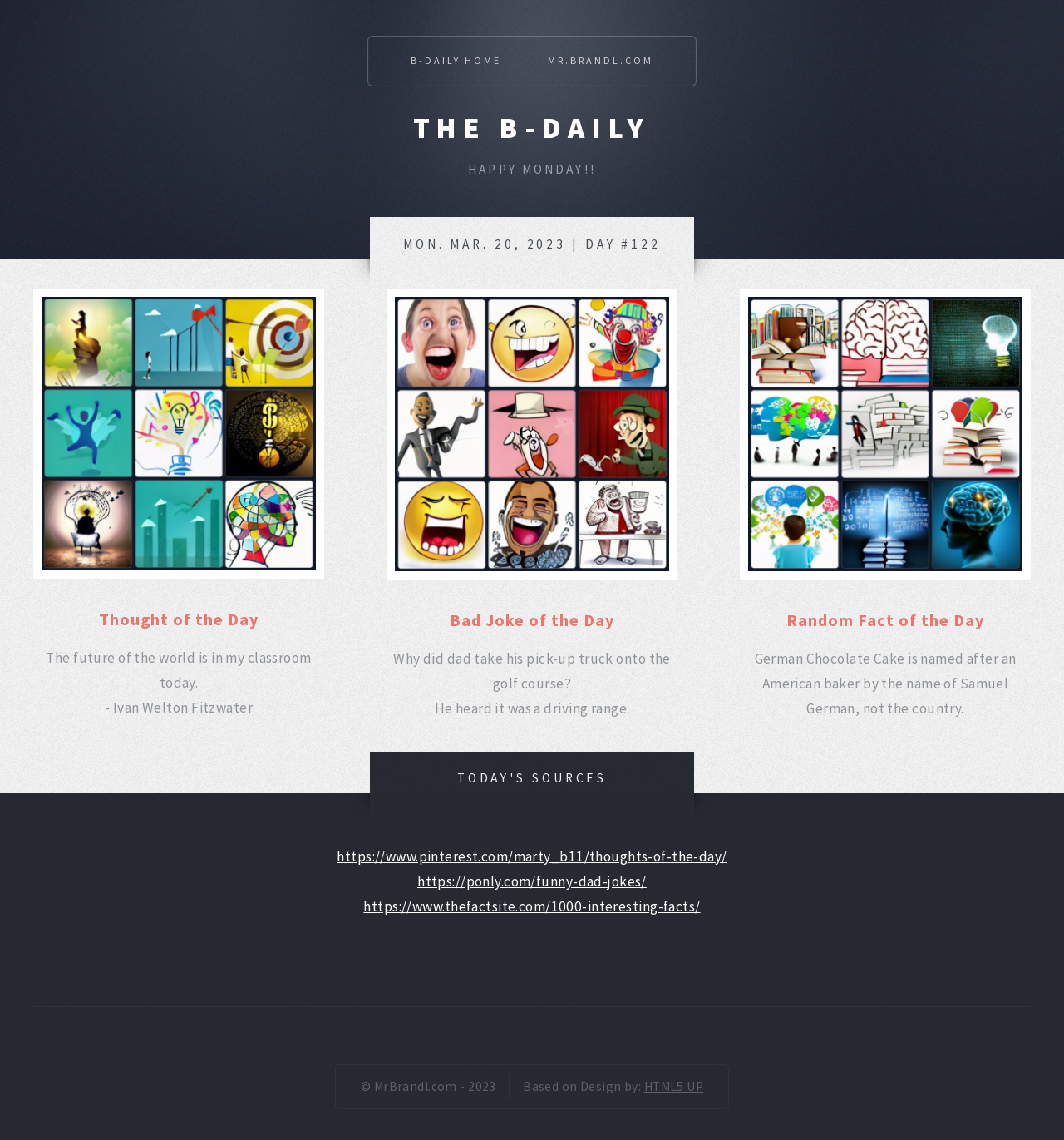What is the date mentioned on the webpage?
Using the image, elaborate on the answer with as much detail as possible.

The date is mentioned in the StaticText element with the text 'MON. MAR. 20, 2023 | DAY #122', which suggests that the webpage is updated daily and the date is relevant to the content being shared.